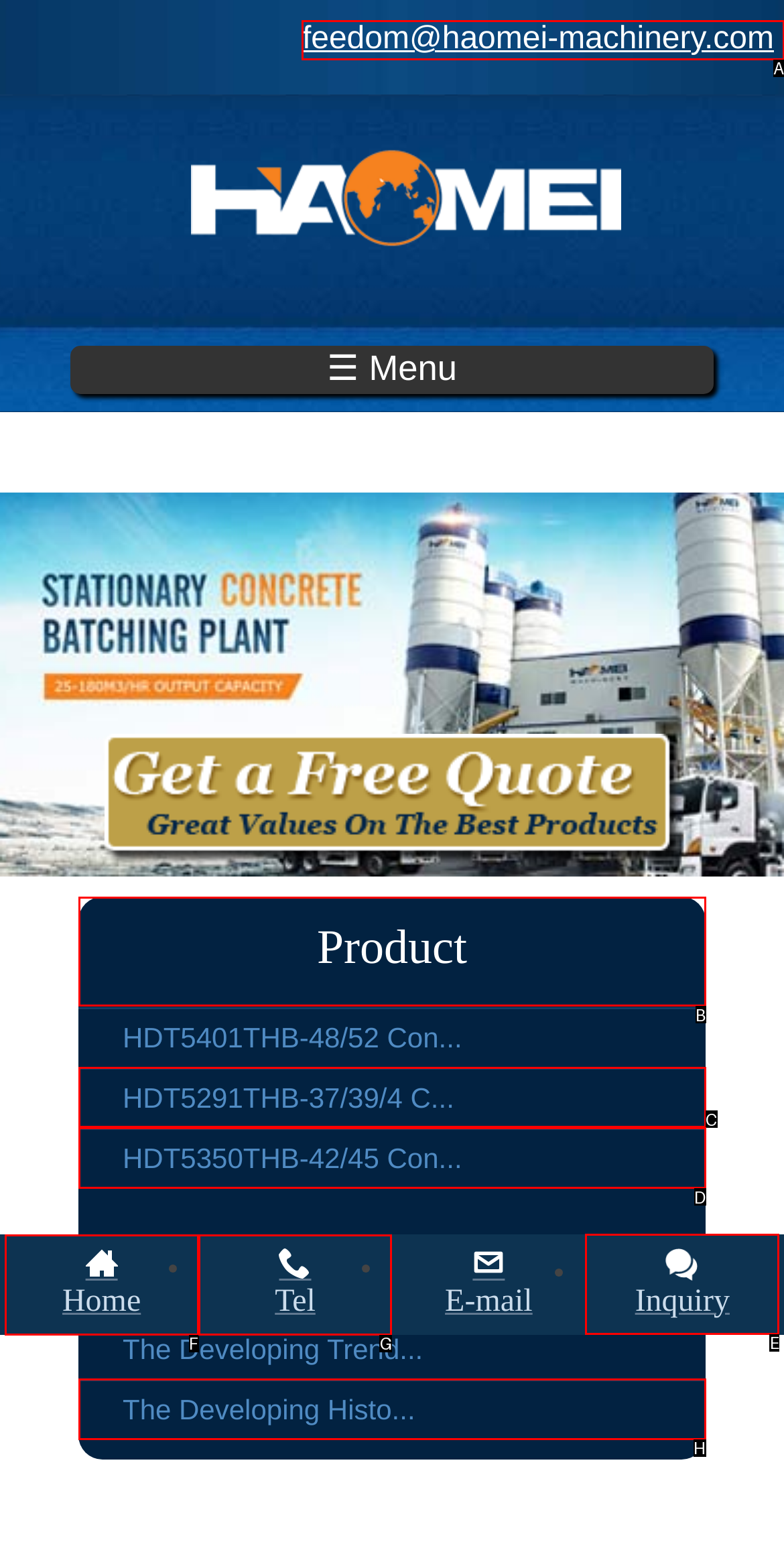Which HTML element should be clicked to complete the following task: Make an inquiry?
Answer with the letter corresponding to the correct choice.

E